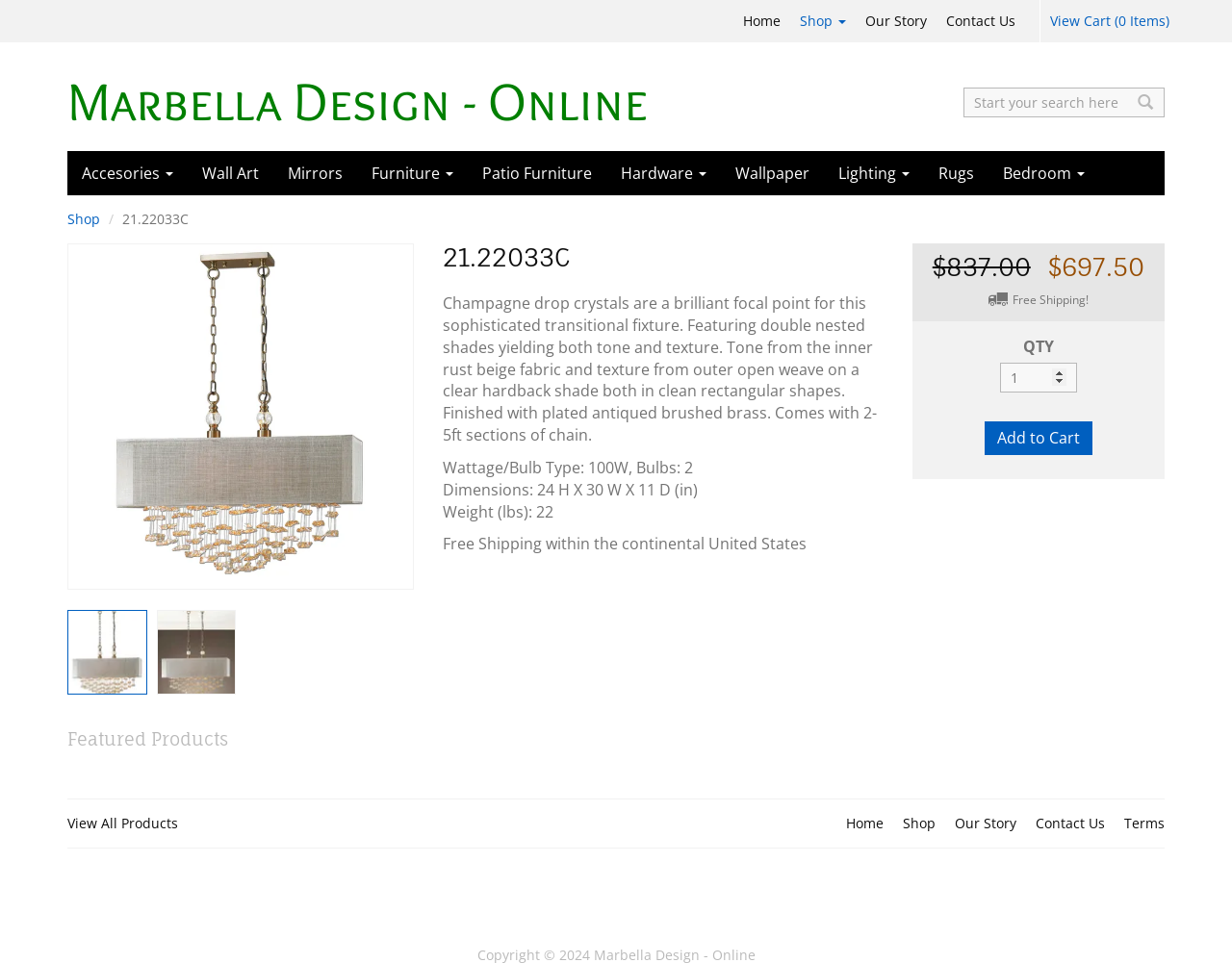Determine the bounding box coordinates of the region I should click to achieve the following instruction: "Search for products". Ensure the bounding box coordinates are four float numbers between 0 and 1, i.e., [left, top, right, bottom].

[0.782, 0.091, 0.945, 0.122]